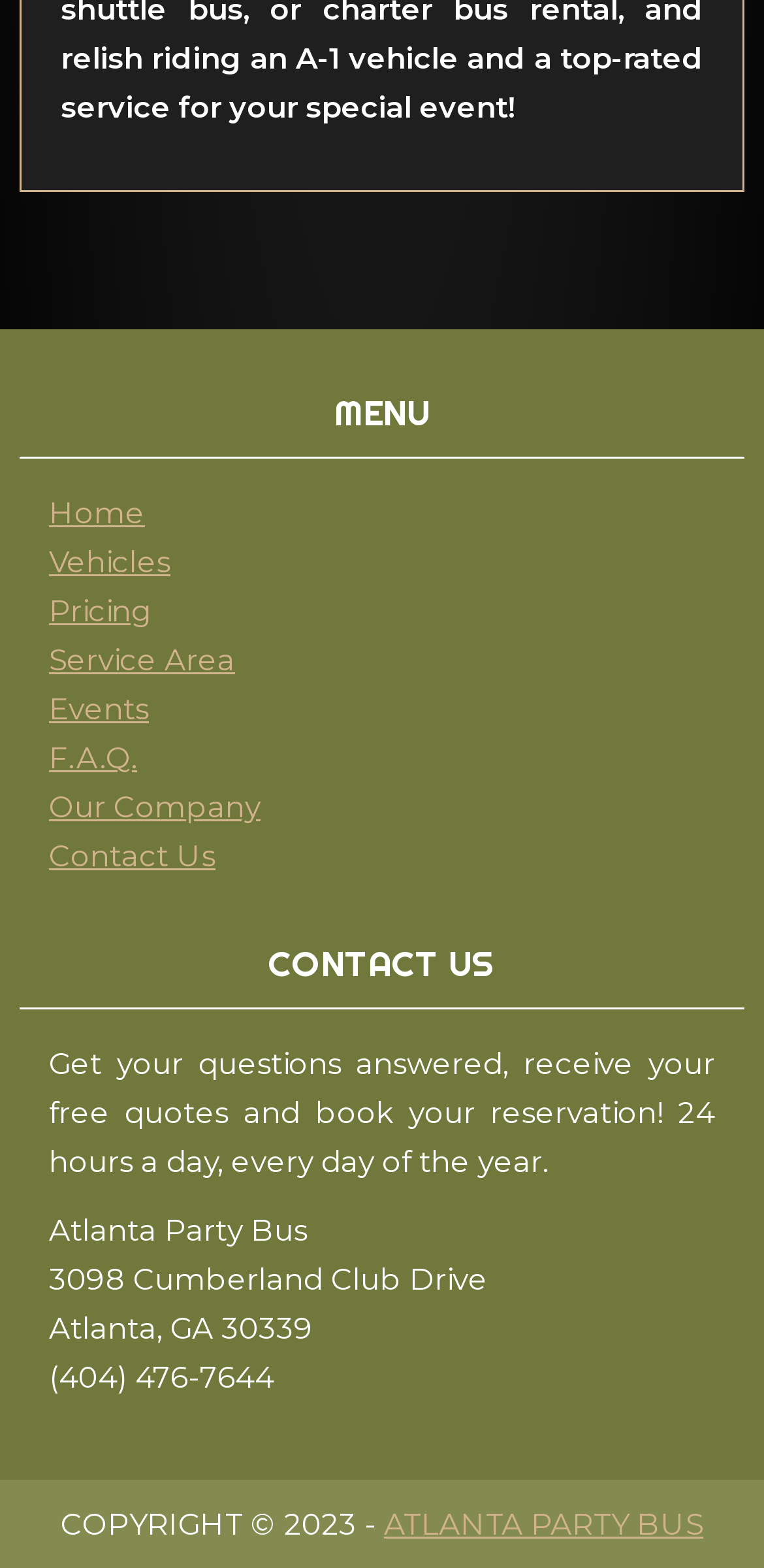What is the phone number? Please answer the question using a single word or phrase based on the image.

(404) 476-7644